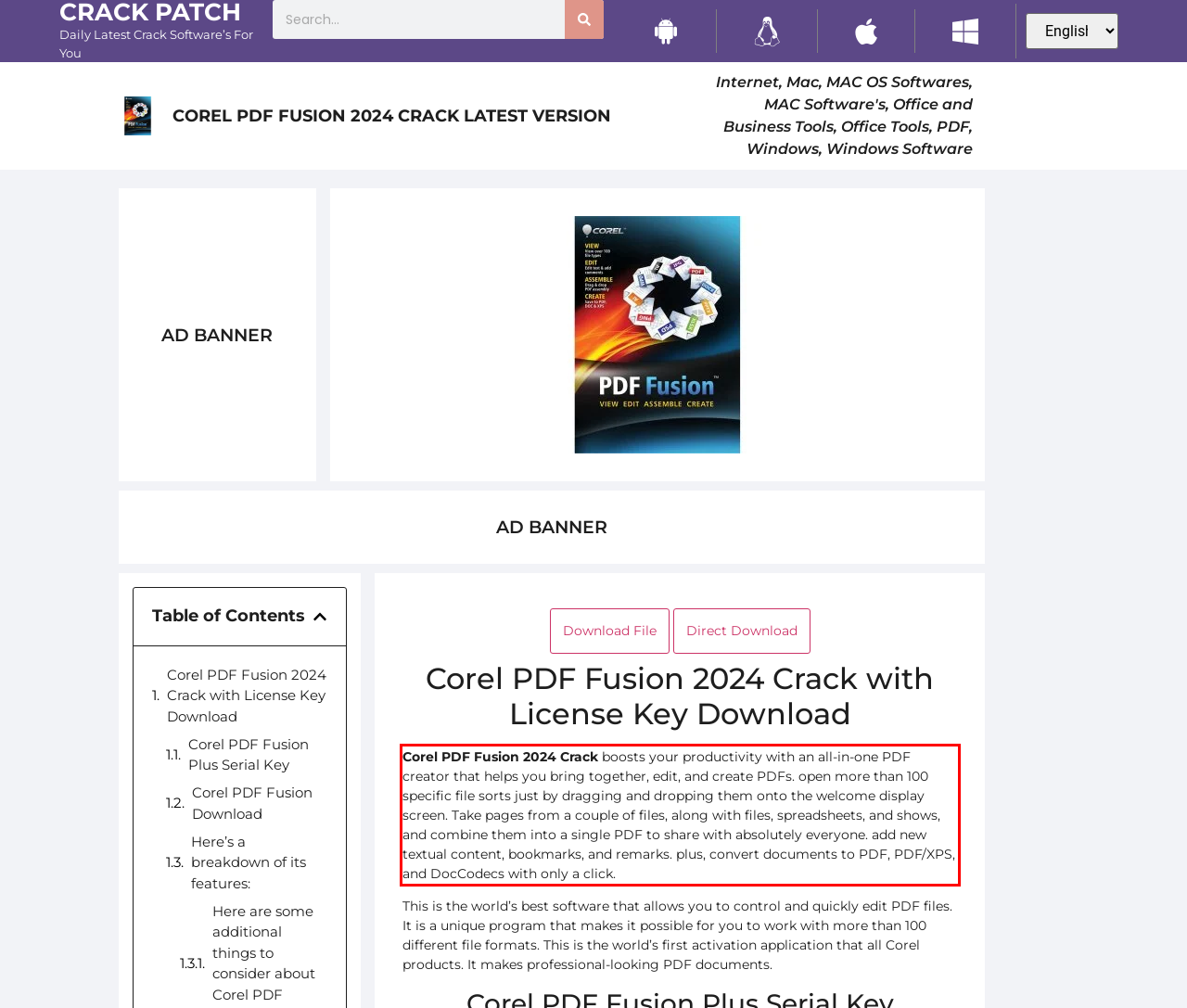Please identify the text within the red rectangular bounding box in the provided webpage screenshot.

Corel PDF Fusion 2024 Crack boosts your productivity with an all-in-one PDF creator that helps you bring together, edit, and create PDFs. open more than 100 specific file sorts just by dragging and dropping them onto the welcome display screen. Take pages from a couple of files, along with files, spreadsheets, and shows, and combine them into a single PDF to share with absolutely everyone. add new textual content, bookmarks, and remarks. plus, convert documents to PDF, PDF/XPS, and DocCodecs with only a click.